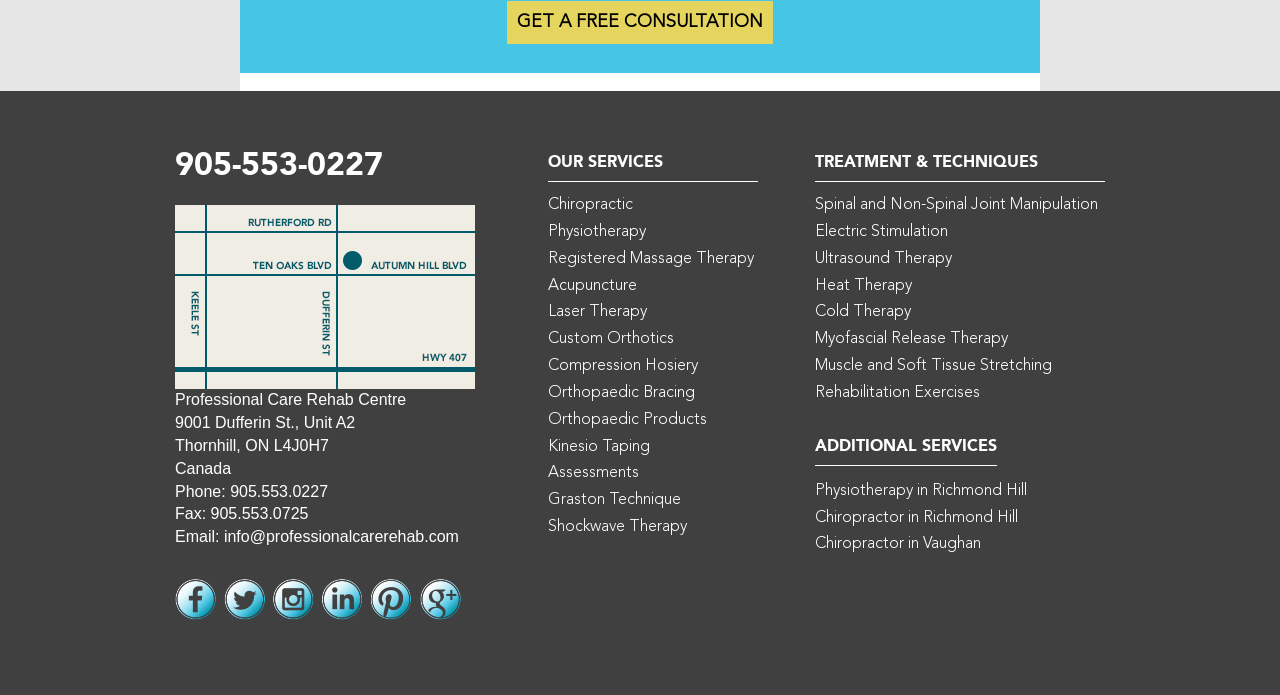Provide the bounding box coordinates for the area that should be clicked to complete the instruction: "Call the phone number".

[0.18, 0.694, 0.256, 0.719]